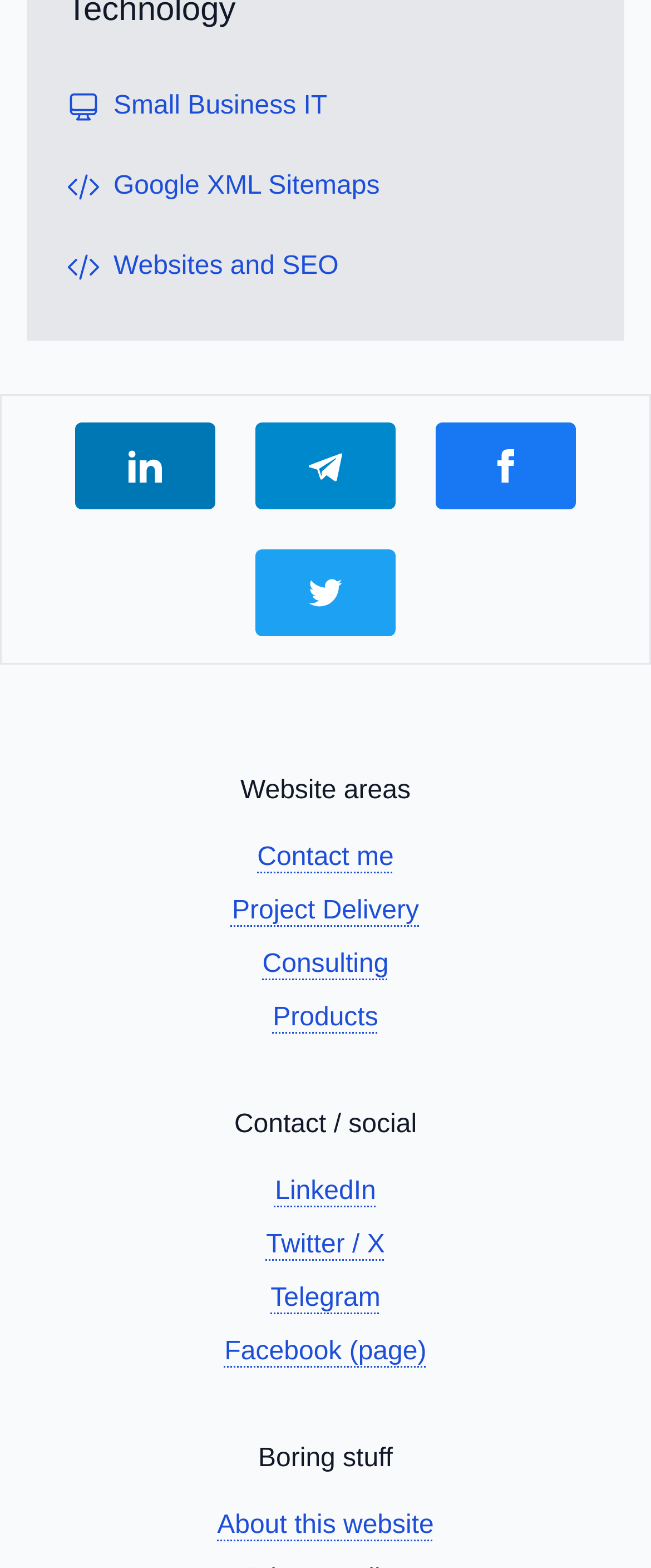What is the first link in the 'Contact / social' section?
Look at the image and answer with only one word or phrase.

LinkedIn